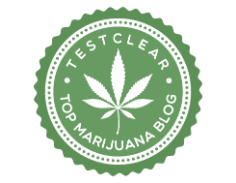Using the information in the image, could you please answer the following question in detail:
What is the purpose of the badge?

The caption suggests that the badge is a symbol of recognition or endorsement, implying that it is used to indicate that the associated blog is a trusted or authoritative source of information.